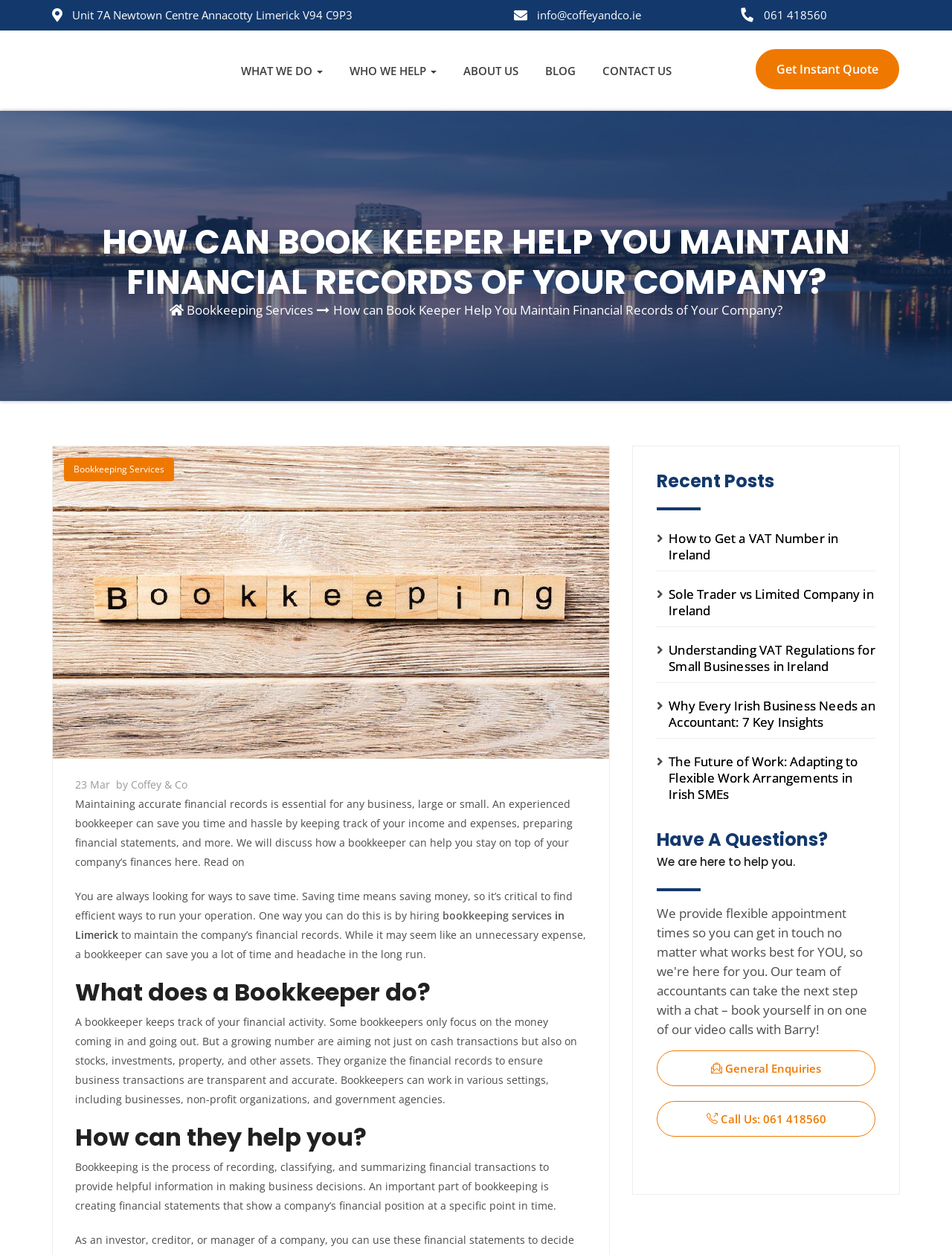Determine the bounding box coordinates of the section I need to click to execute the following instruction: "Contact us". Provide the coordinates as four float numbers between 0 and 1, i.e., [left, top, right, bottom].

[0.62, 0.044, 0.718, 0.069]